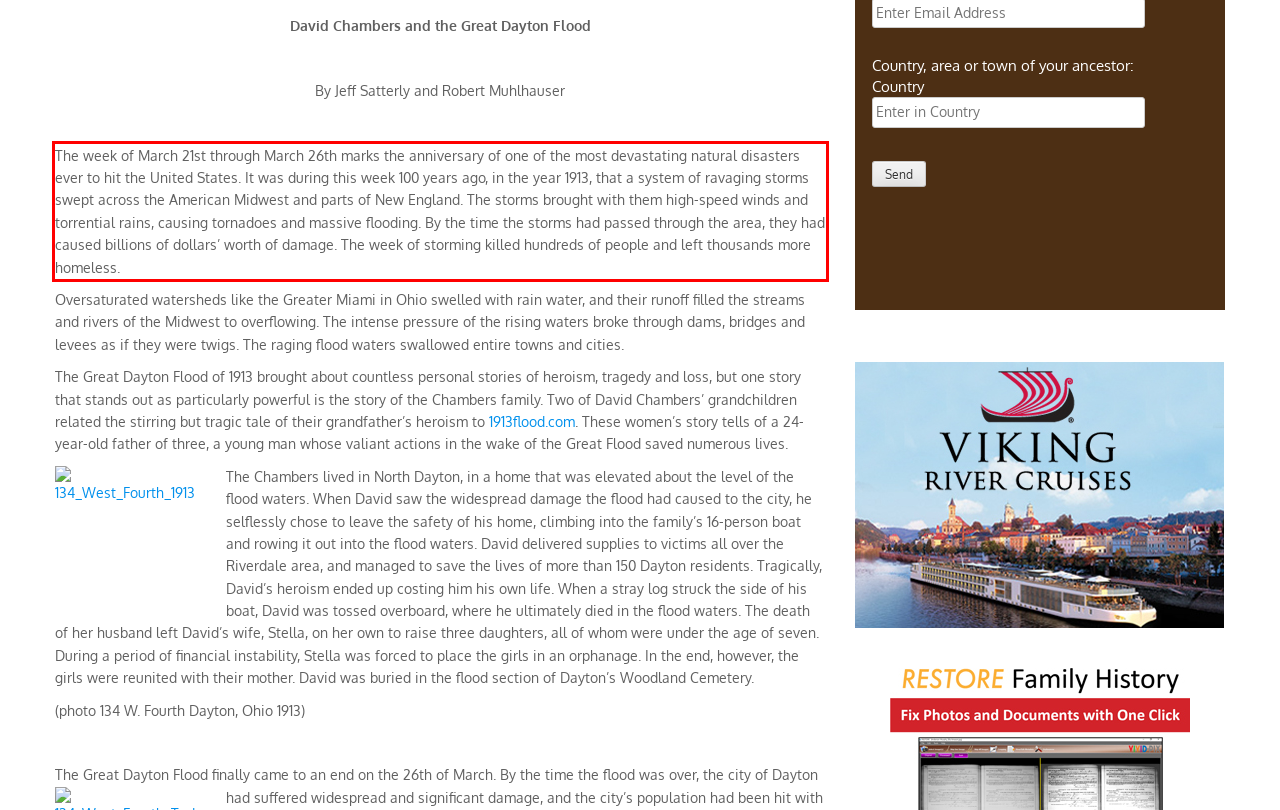You are looking at a screenshot of a webpage with a red rectangle bounding box. Use OCR to identify and extract the text content found inside this red bounding box.

The week of March 21st through March 26th marks the anniversary of one of the most devastating natural disasters ever to hit the United States. It was during this week 100 years ago, in the year 1913, that a system of ravaging storms swept across the American Midwest and parts of New England. The storms brought with them high-speed winds and torrential rains, causing tornadoes and massive flooding. By the time the storms had passed through the area, they had caused billions of dollars’ worth of damage. The week of storming killed hundreds of people and left thousands more homeless.